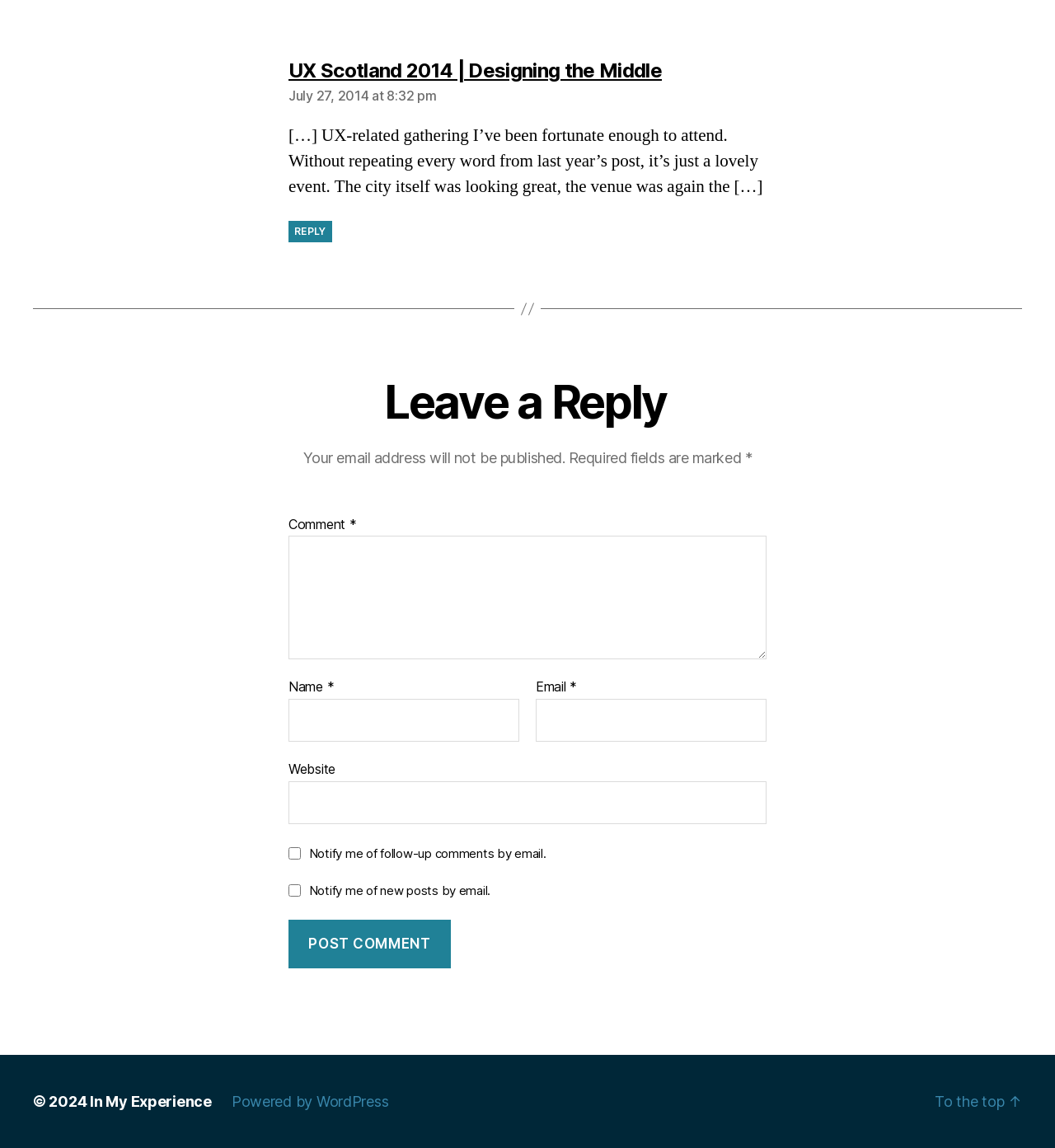Utilize the details in the image to thoroughly answer the following question: What is the function of the checkbox 'Notify me of follow-up comments by email'?

The checkbox 'Notify me of follow-up comments by email' is located below the 'Comment' text box and is not checked by default. Its function is to allow users to opt-in to receive notifications via email when someone replies to their comment.